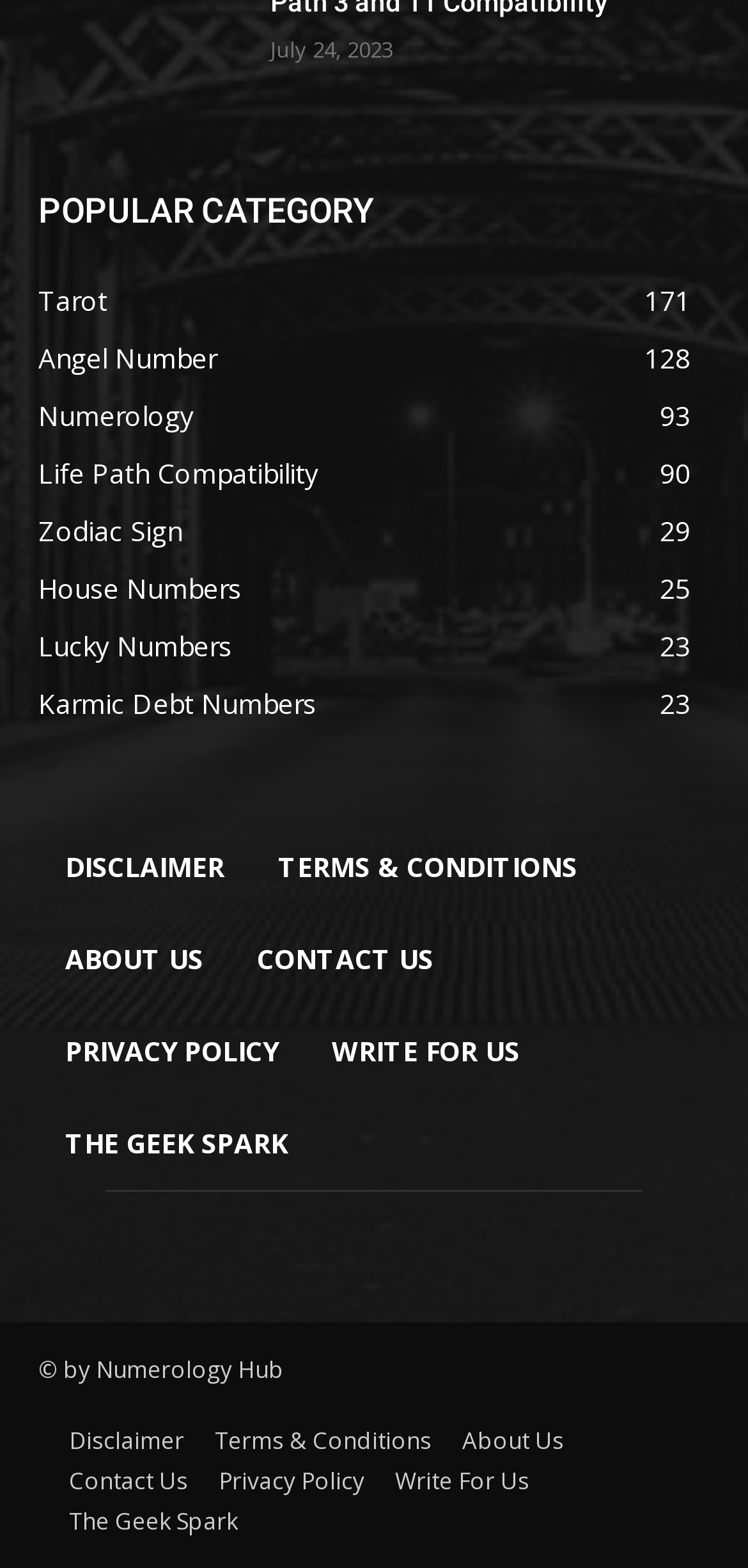Determine the bounding box coordinates for the area that should be clicked to carry out the following instruction: "go to The Geek Spark".

[0.051, 0.701, 0.421, 0.759]